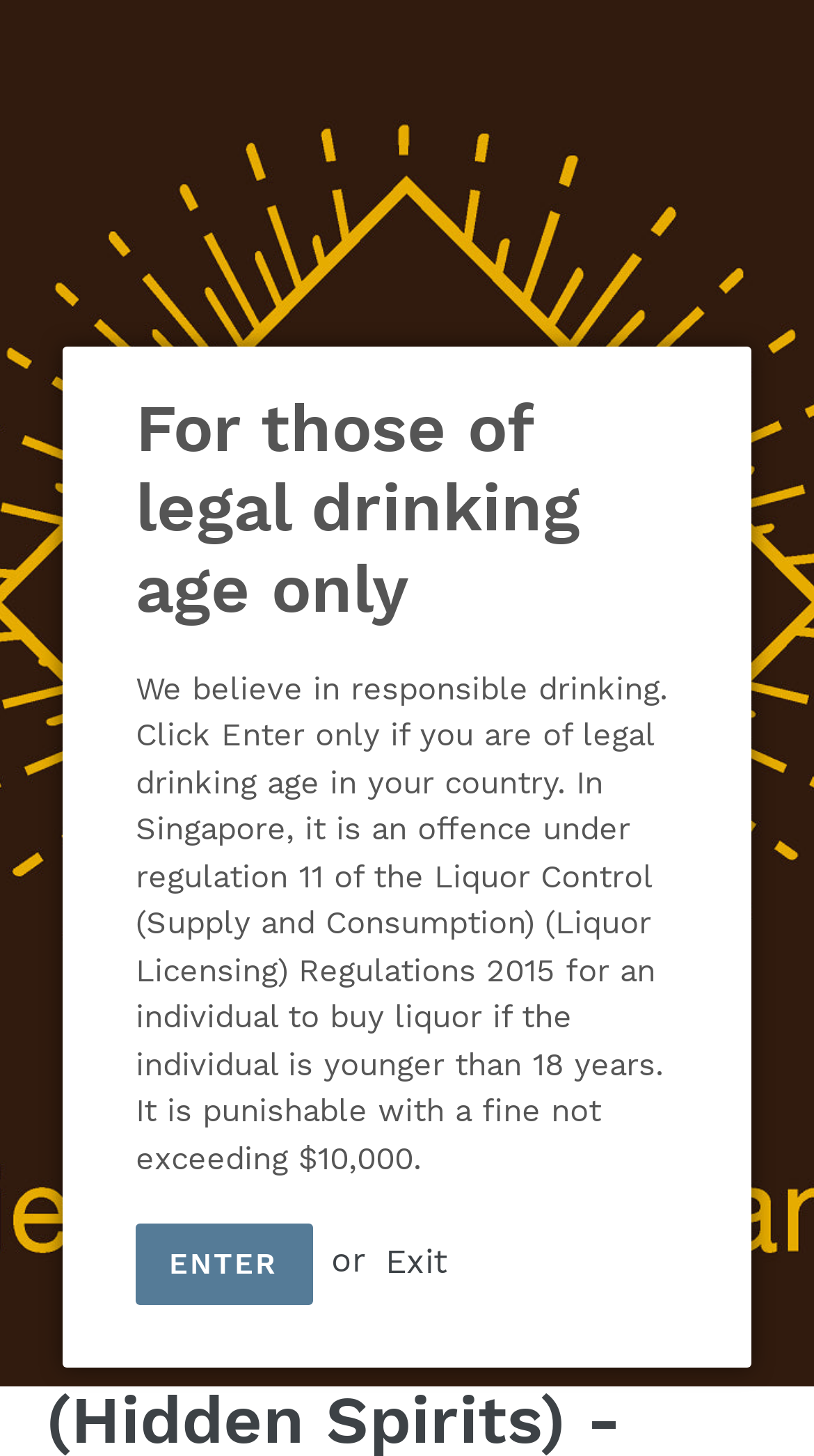What is the name of the company selling the whisky?
With the help of the image, please provide a detailed response to the question.

The name of the company can be found in the top-left corner of the page, where it is displayed as a link and accompanied by a logo image.